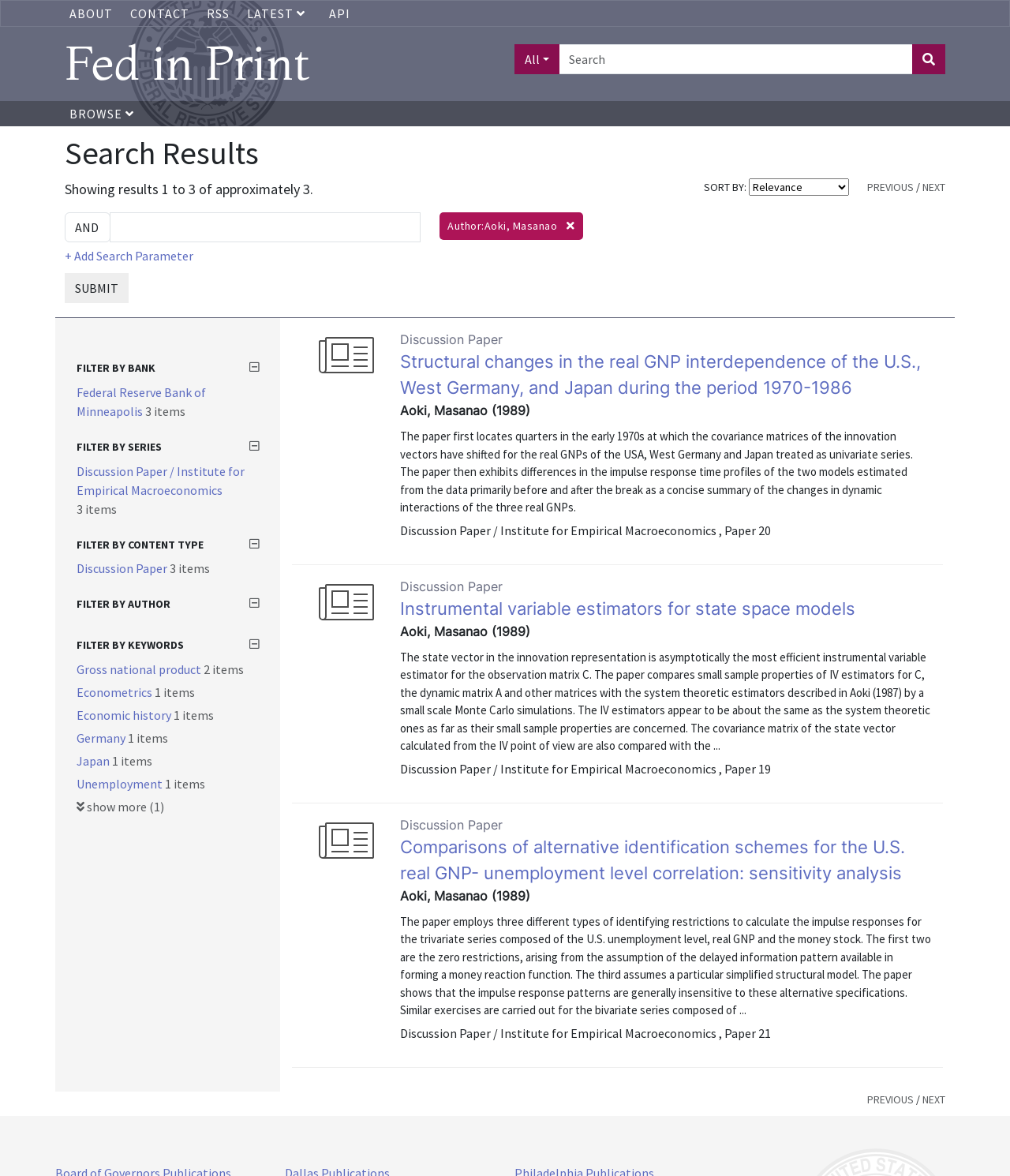Provide a thorough description of the webpage you see.

This webpage appears to be a search results page for academic papers authored by Aoki, Masanao. At the top of the page, there are several links to navigate to different sections of the website, including "ABOUT", "CONTACT", "RSS", and "API". Below these links, there is a button labeled "LATEST" with an arrow icon, which likely leads to a list of recent papers.

The main content of the page is divided into two sections. On the left side, there is a search bar with a button labeled with a magnifying glass icon. Below the search bar, there are several filters to narrow down the search results, including "FILTER BY BANK", "FILTER BY SERIES", "FILTER BY CONTENT TYPE", "FILTER BY AUTHOR", and "FILTER BY KEYWORDS". Each filter has a dropdown menu with links to specific options.

On the right side of the page, there is a list of search results, which includes three papers authored by Aoki, Masanao. Each paper is displayed with its title, author, and a brief summary. The papers are listed in a vertical column, with the most relevant information displayed prominently.

Above the list of search results, there is a heading that reads "Search Results" and a message indicating that the page is showing results 1 to 3 of approximately 3. There are also buttons to navigate to the previous and next pages of search results.

Throughout the page, there are various icons and graphics, including arrows, magnifying glasses, and dropdown menus, which are used to facilitate navigation and filtering of the search results.